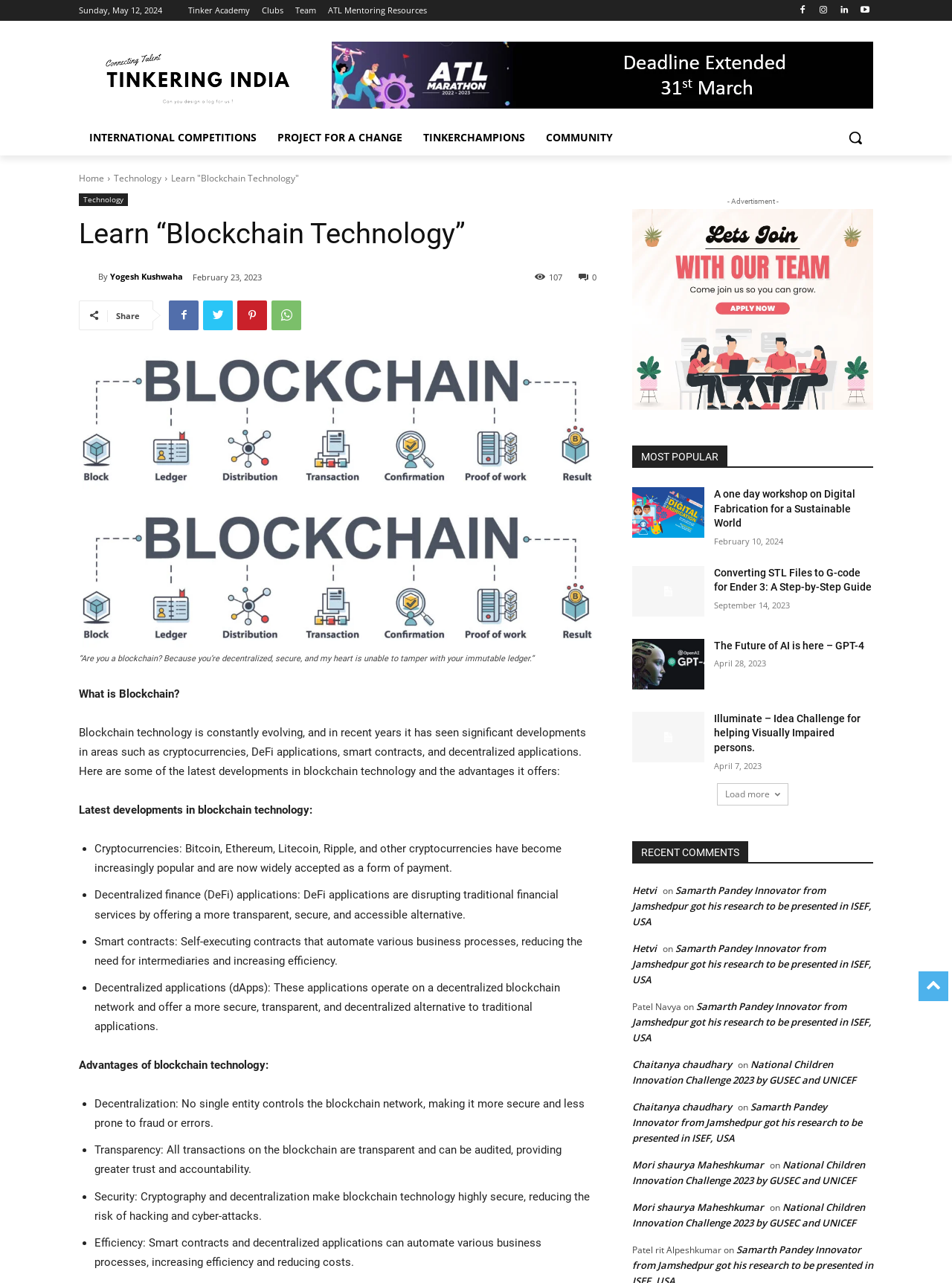What is the date of the article?
Look at the image and respond with a one-word or short phrase answer.

February 23, 2023